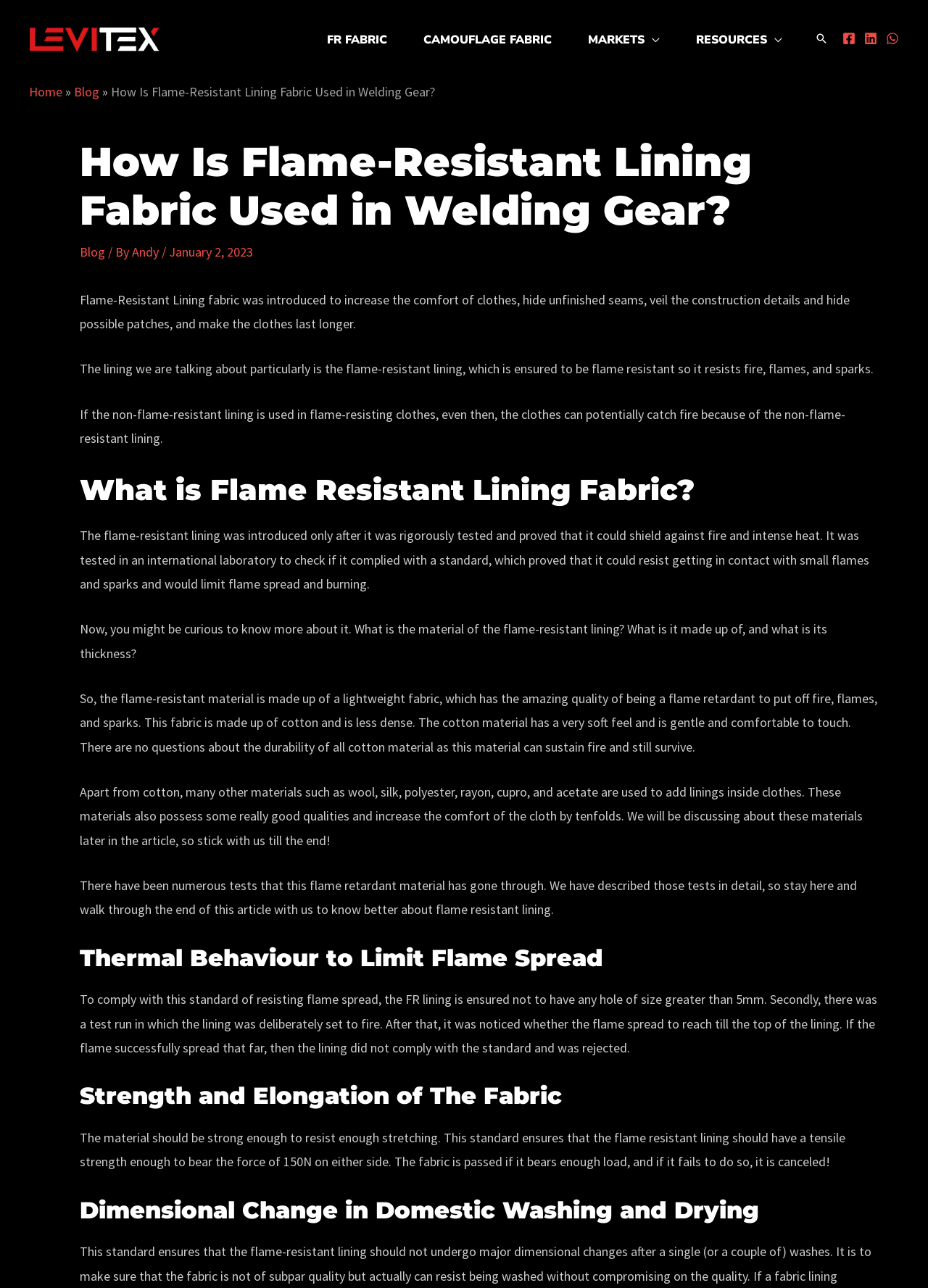Give a one-word or phrase response to the following question: What is the purpose of testing the flame-resistant lining in a laboratory?

To check if it complies with a standard